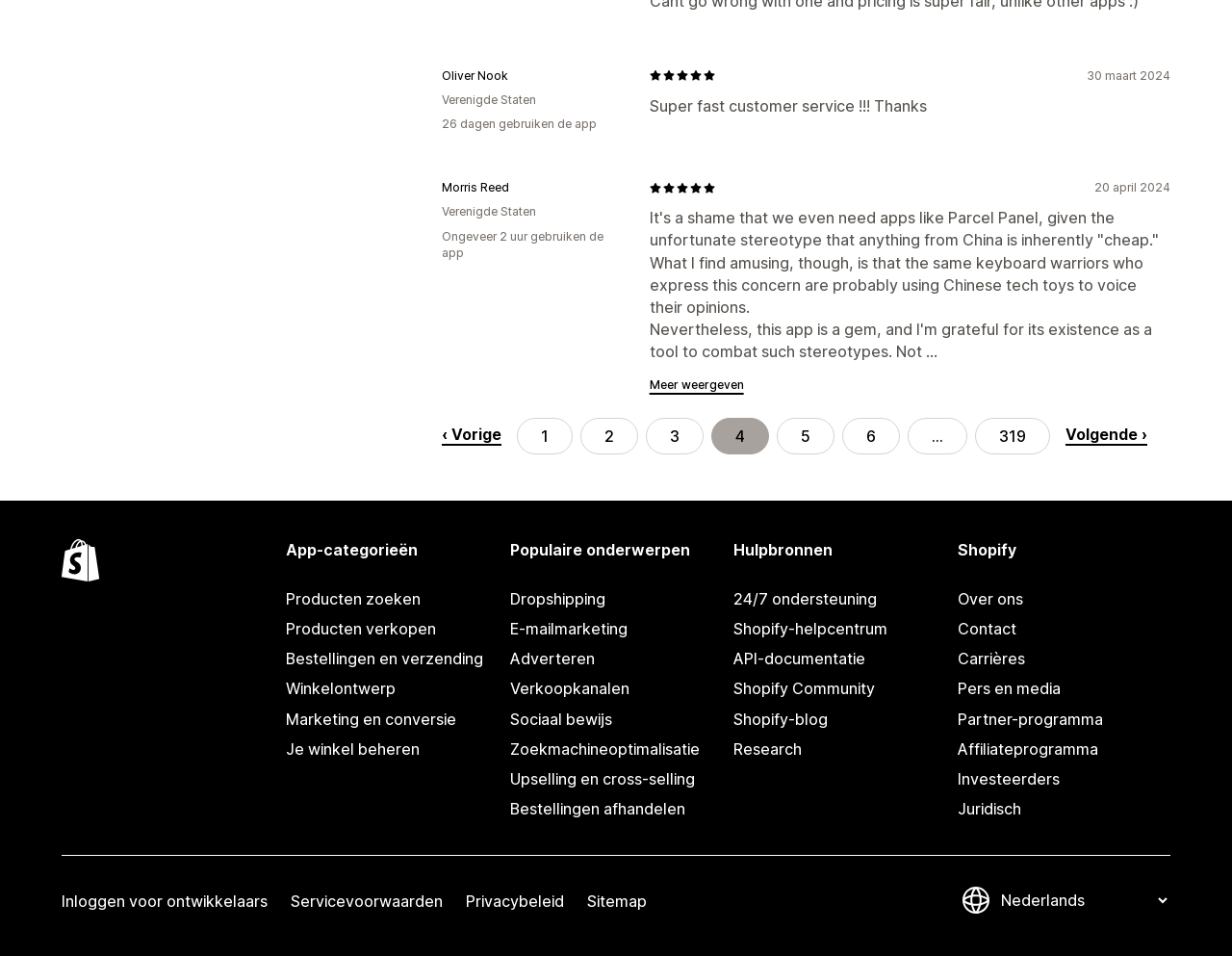Pinpoint the bounding box coordinates for the area that should be clicked to perform the following instruction: "Select the 'Taalinstelling' combobox".

[0.809, 0.93, 0.95, 0.952]